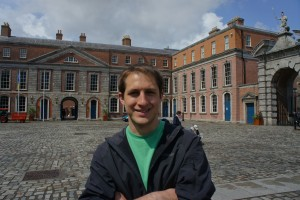Refer to the screenshot and answer the following question in detail:
What is the location of the courtyard in the image?

The location of the courtyard can be identified by reading the caption, which specifically mentions that the young man is standing in the picturesque courtyard of Dublin Castle.